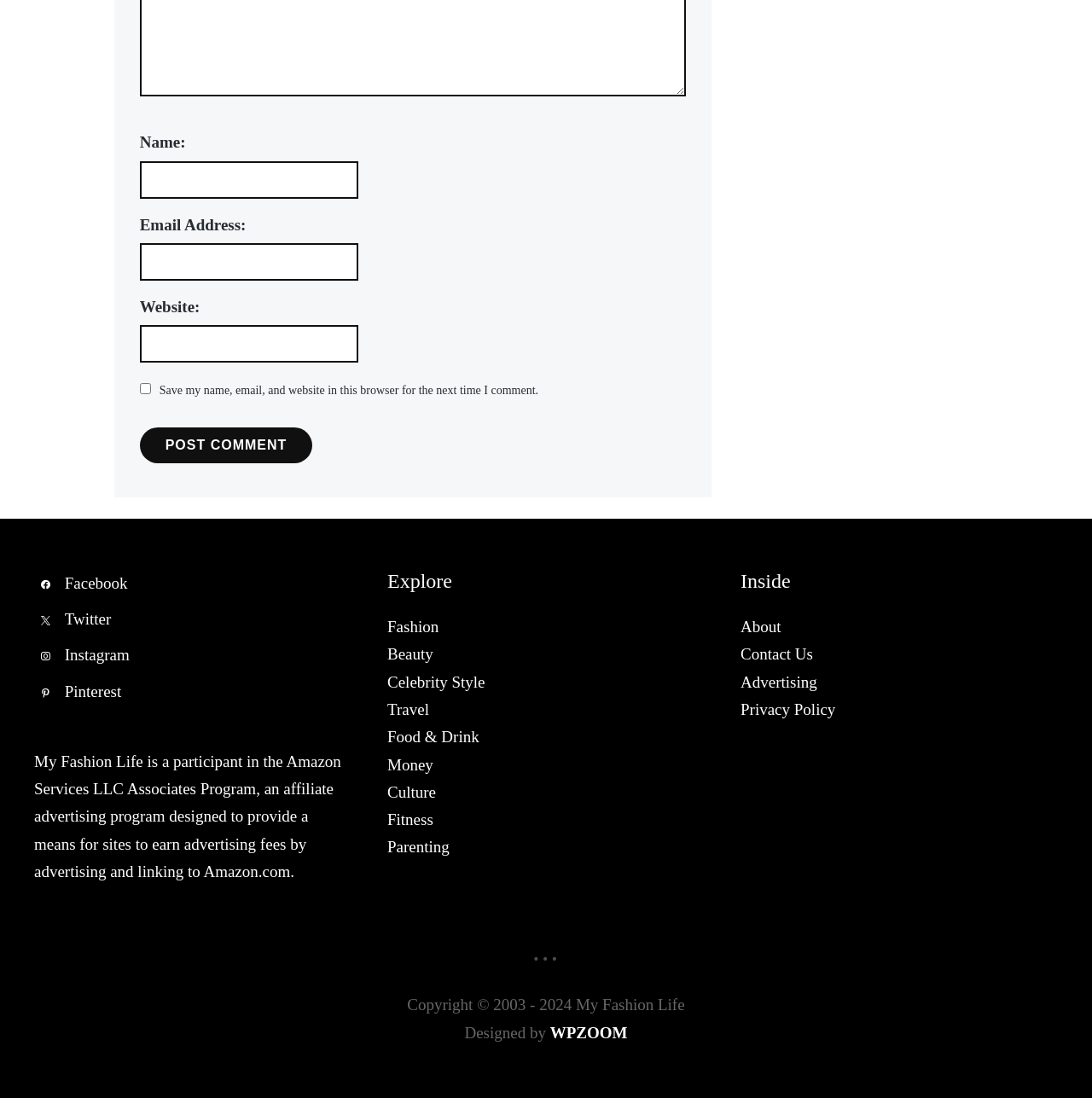Pinpoint the bounding box coordinates of the element that must be clicked to accomplish the following instruction: "Visit the Facebook page". The coordinates should be in the format of four float numbers between 0 and 1, i.e., [left, top, right, bottom].

[0.031, 0.523, 0.117, 0.539]